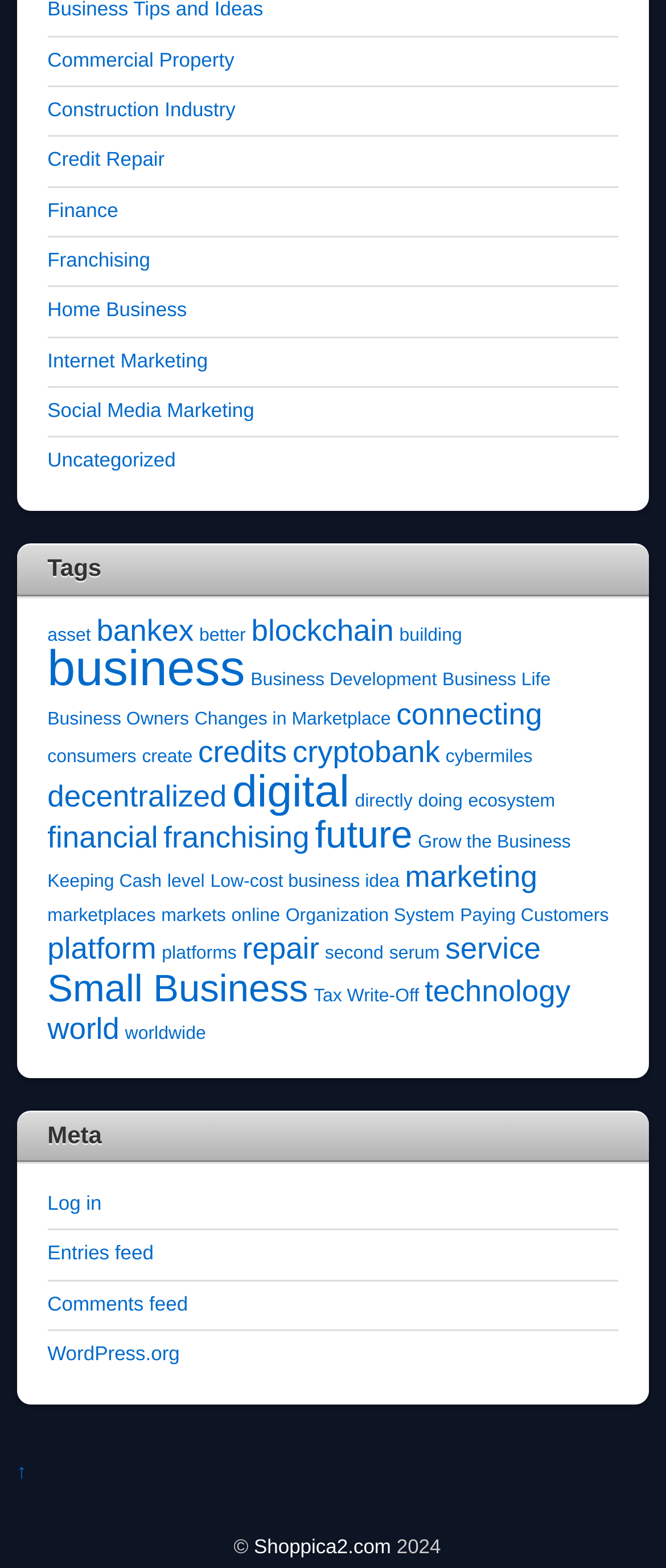Determine the bounding box for the HTML element described here: "world". The coordinates should be given as [left, top, right, bottom] with each number being a float between 0 and 1.

[0.071, 0.645, 0.179, 0.667]